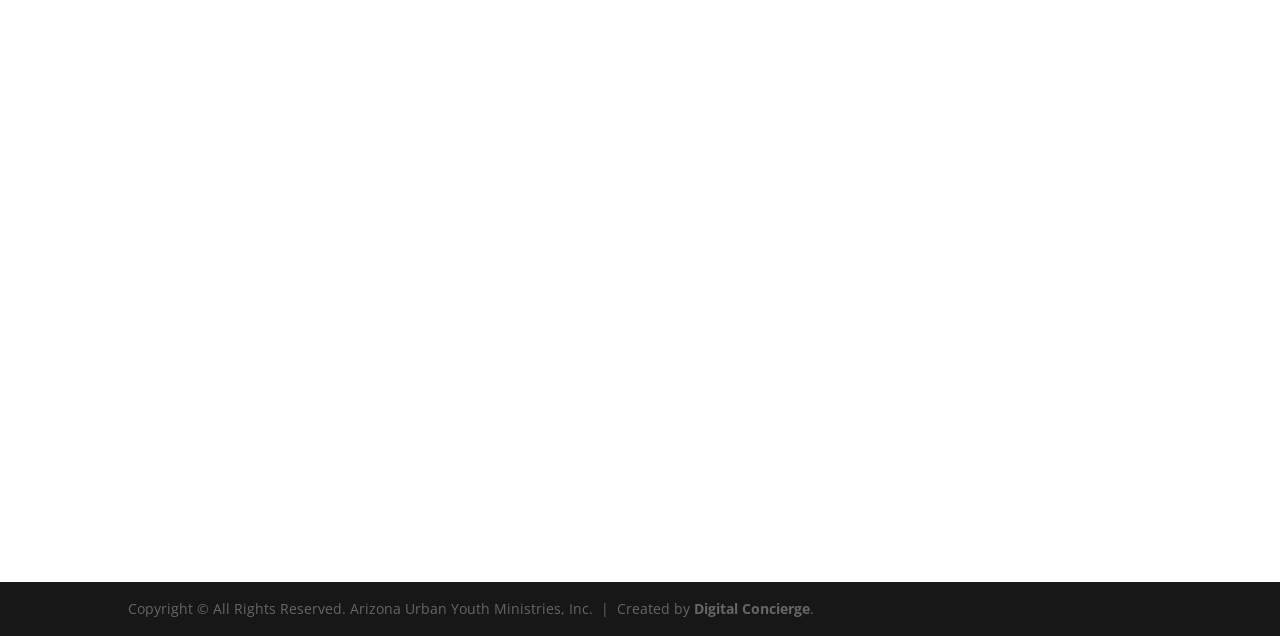Highlight the bounding box of the UI element that corresponds to this description: "Subscribe".

[0.266, 0.494, 0.734, 0.577]